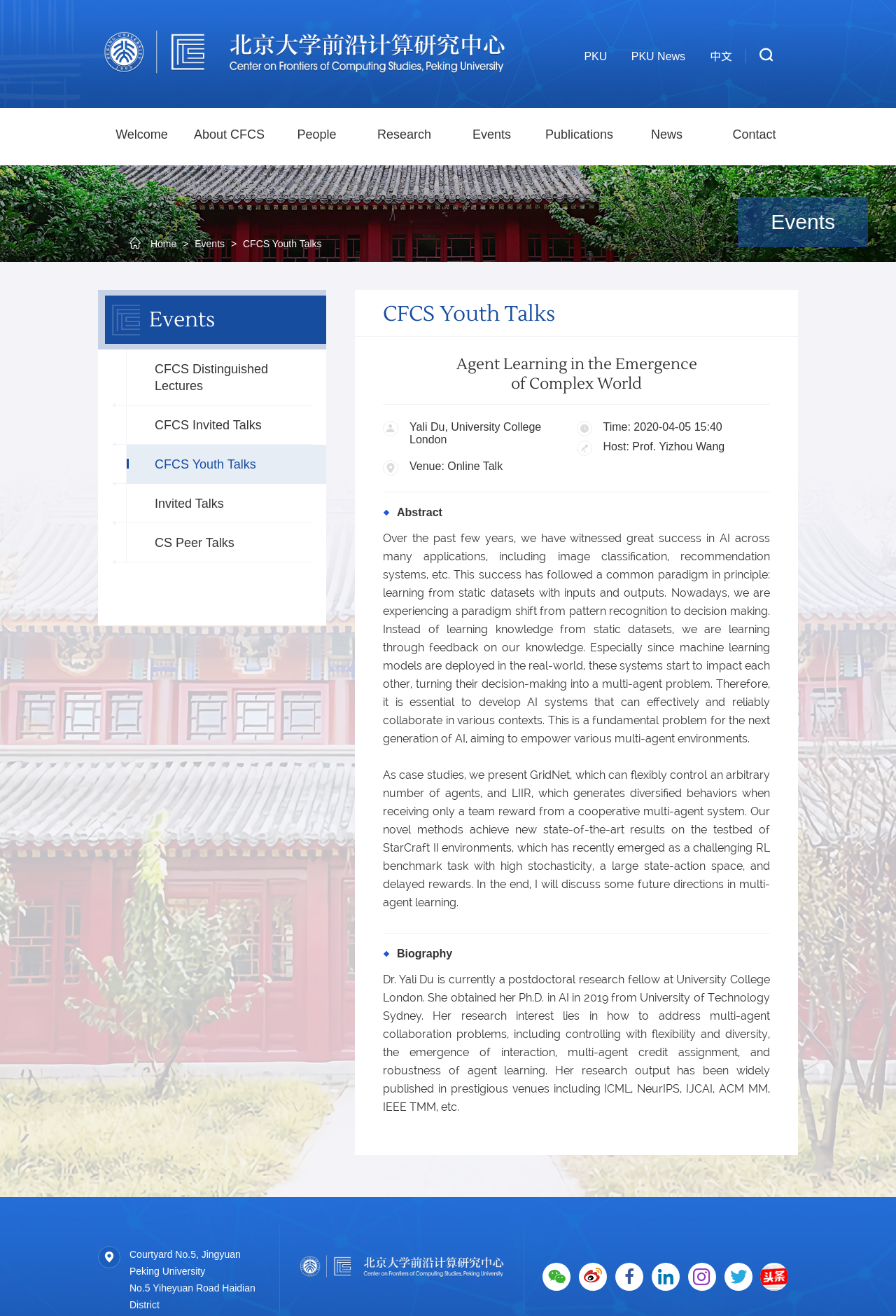Find the bounding box coordinates of the clickable region needed to perform the following instruction: "go to PKU". The coordinates should be provided as four float numbers between 0 and 1, i.e., [left, top, right, bottom].

[0.652, 0.038, 0.678, 0.047]